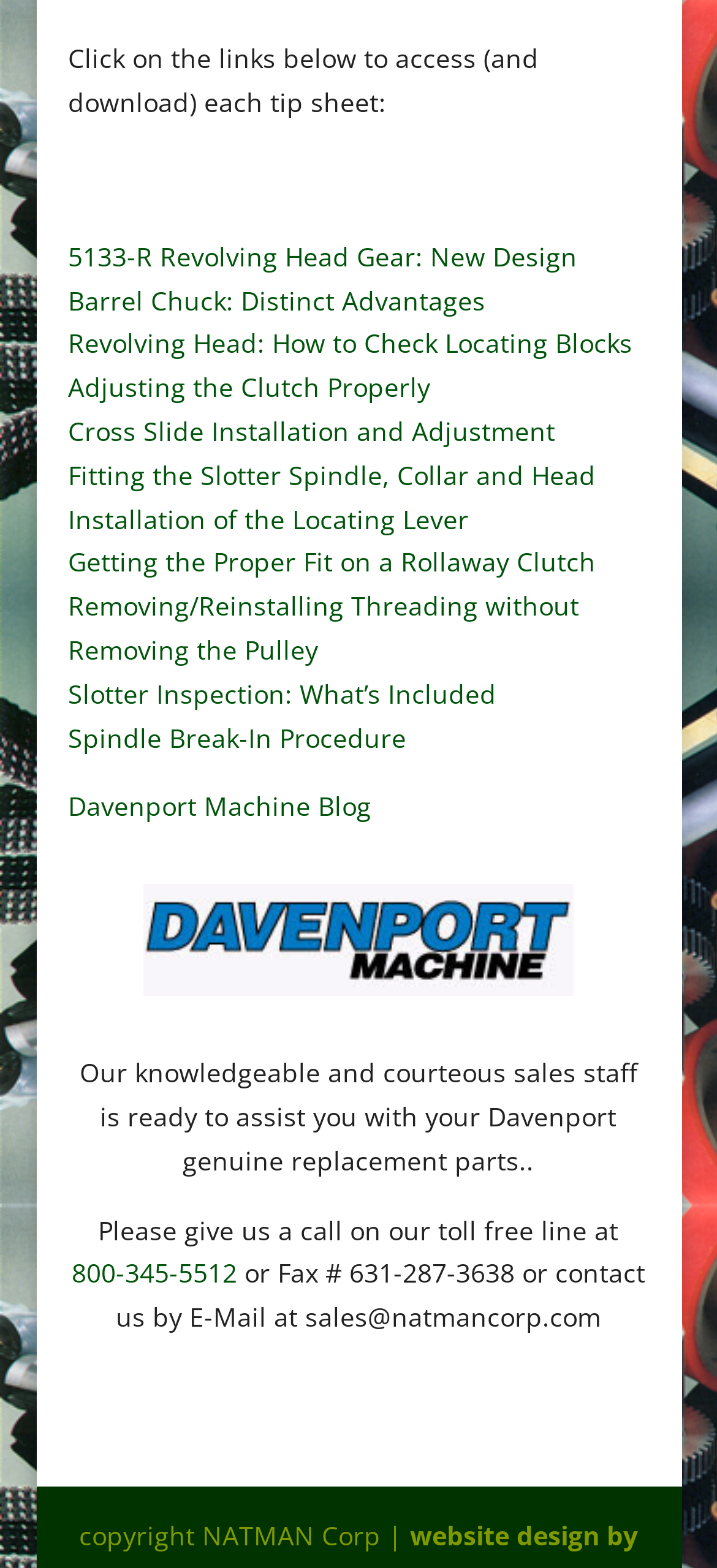Please locate the bounding box coordinates of the element that should be clicked to achieve the given instruction: "Call the toll-free number".

[0.1, 0.801, 0.331, 0.823]